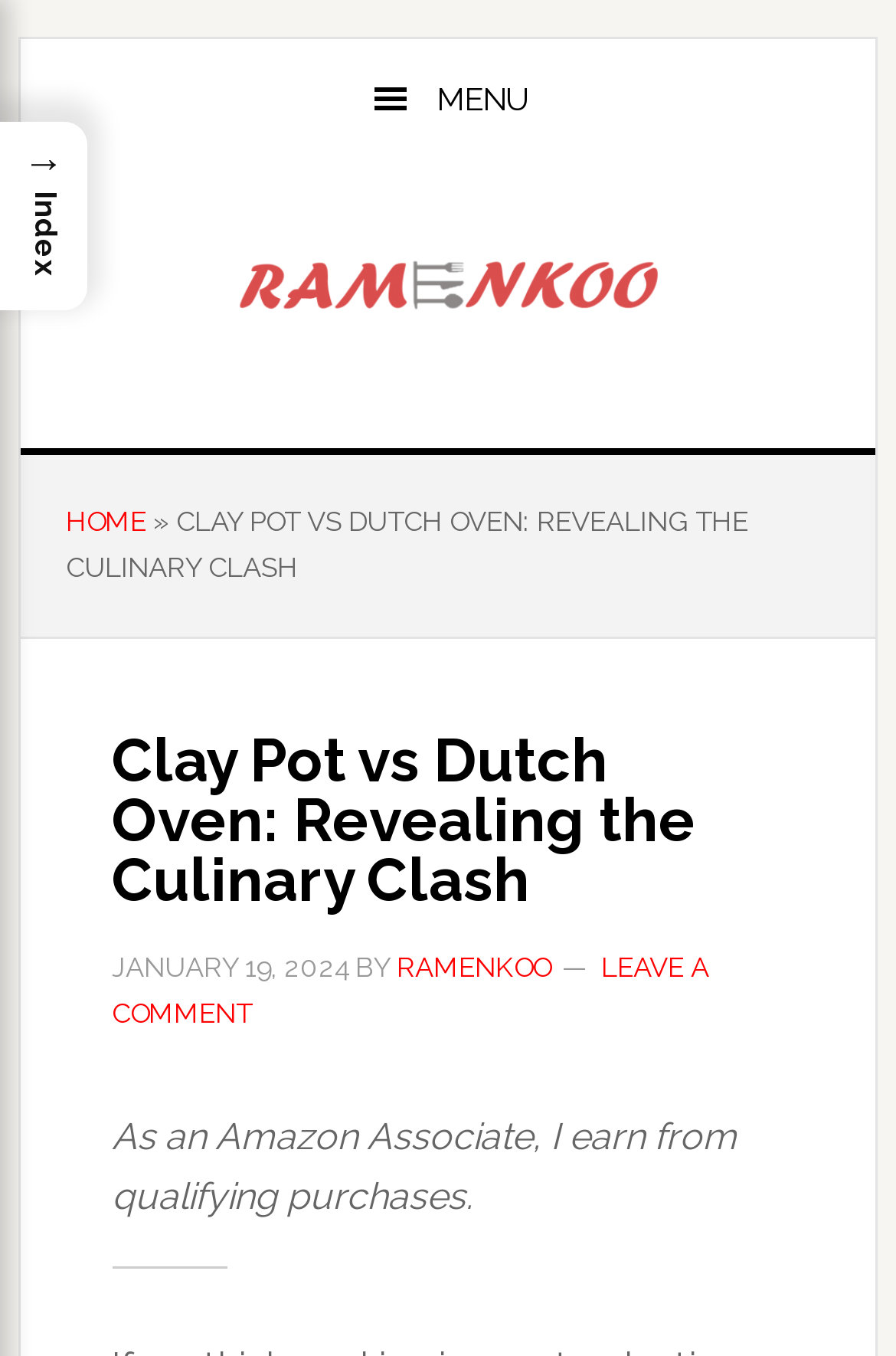Who is the author of the latest article?
Based on the visual, give a brief answer using one word or a short phrase.

RAMENKOO